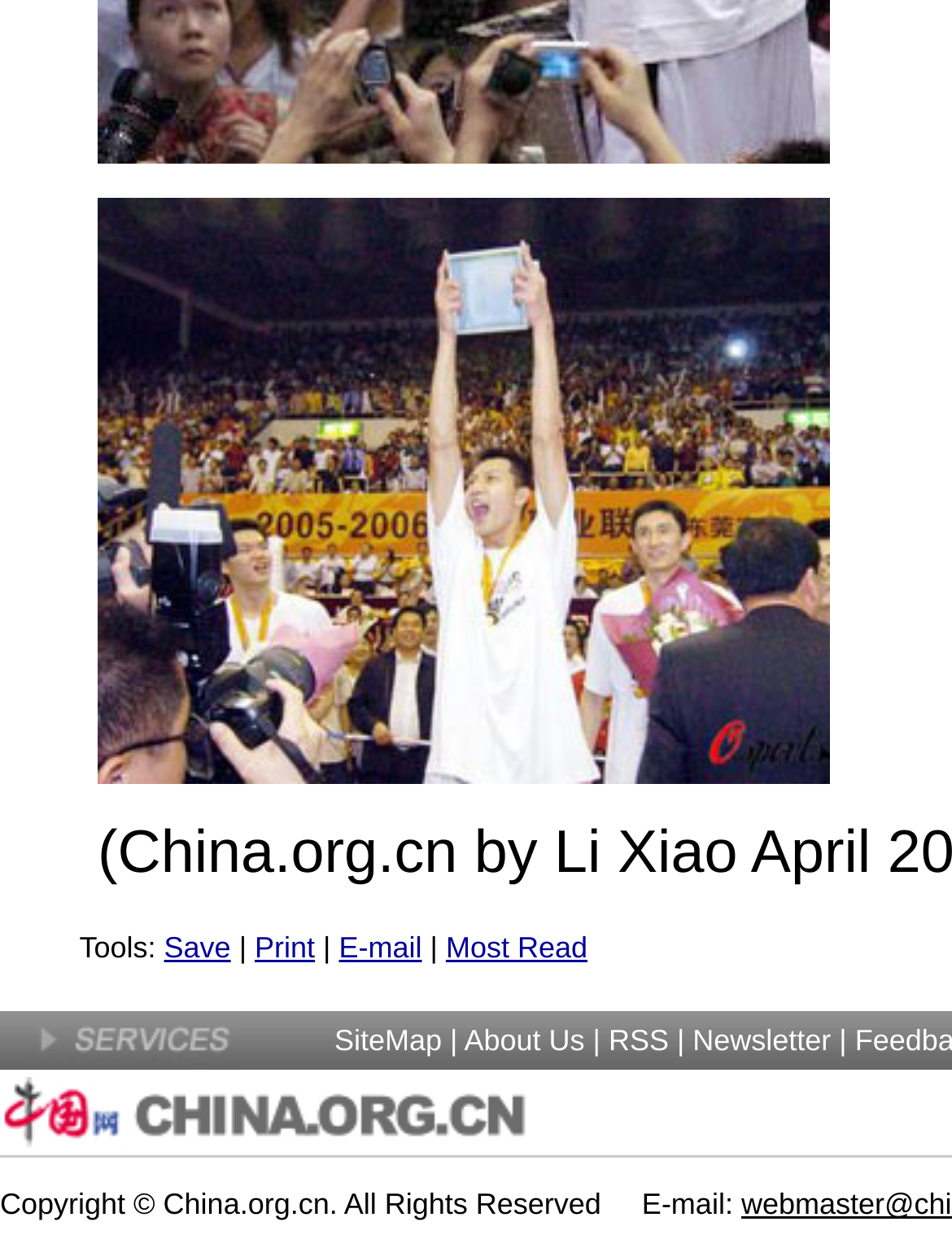How many columns are in the middle row?
Please respond to the question with a detailed and well-explained answer.

I analyzed the bounding box coordinates of the elements in the middle row and found that there are two distinct columns, one containing the image and the other containing the links and text.